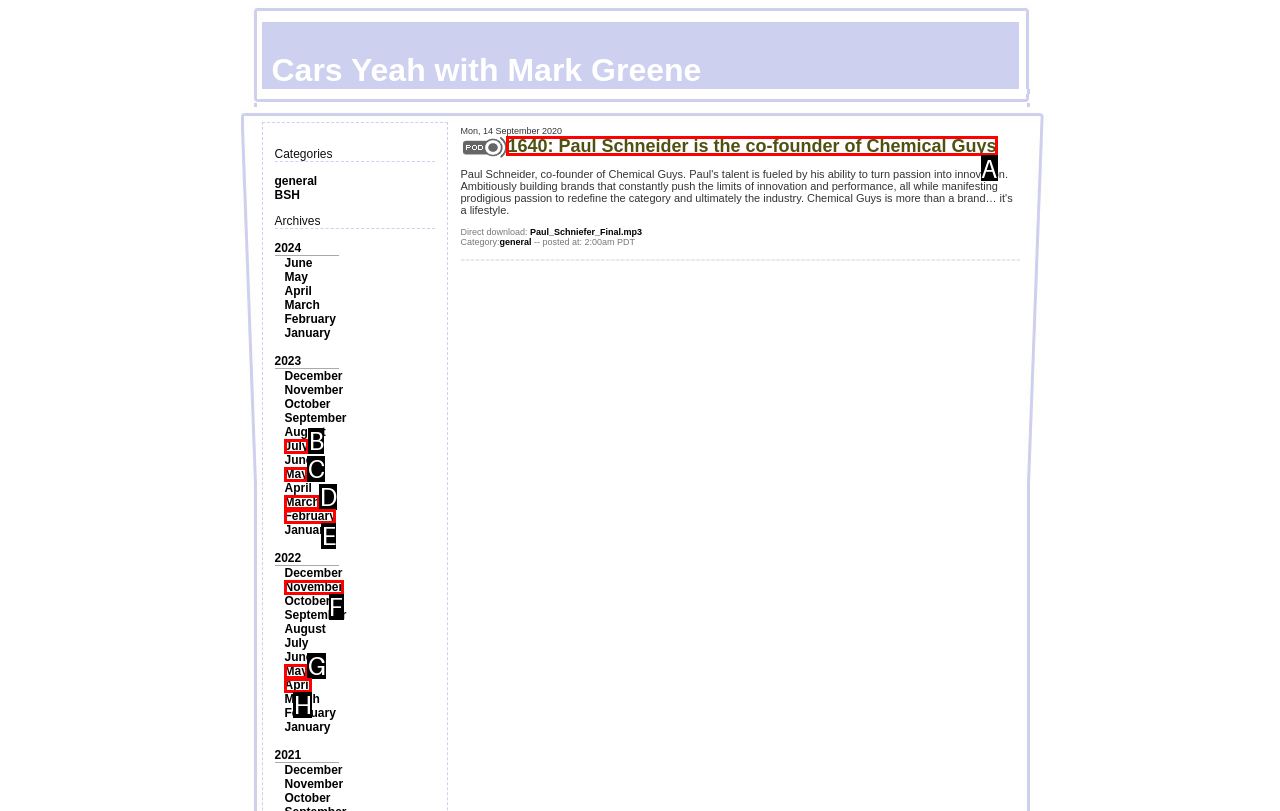Determine which HTML element to click for this task: Listen to the podcast '1640: Paul Schneider is the co-founder of Chemical Guys' Provide the letter of the selected choice.

A